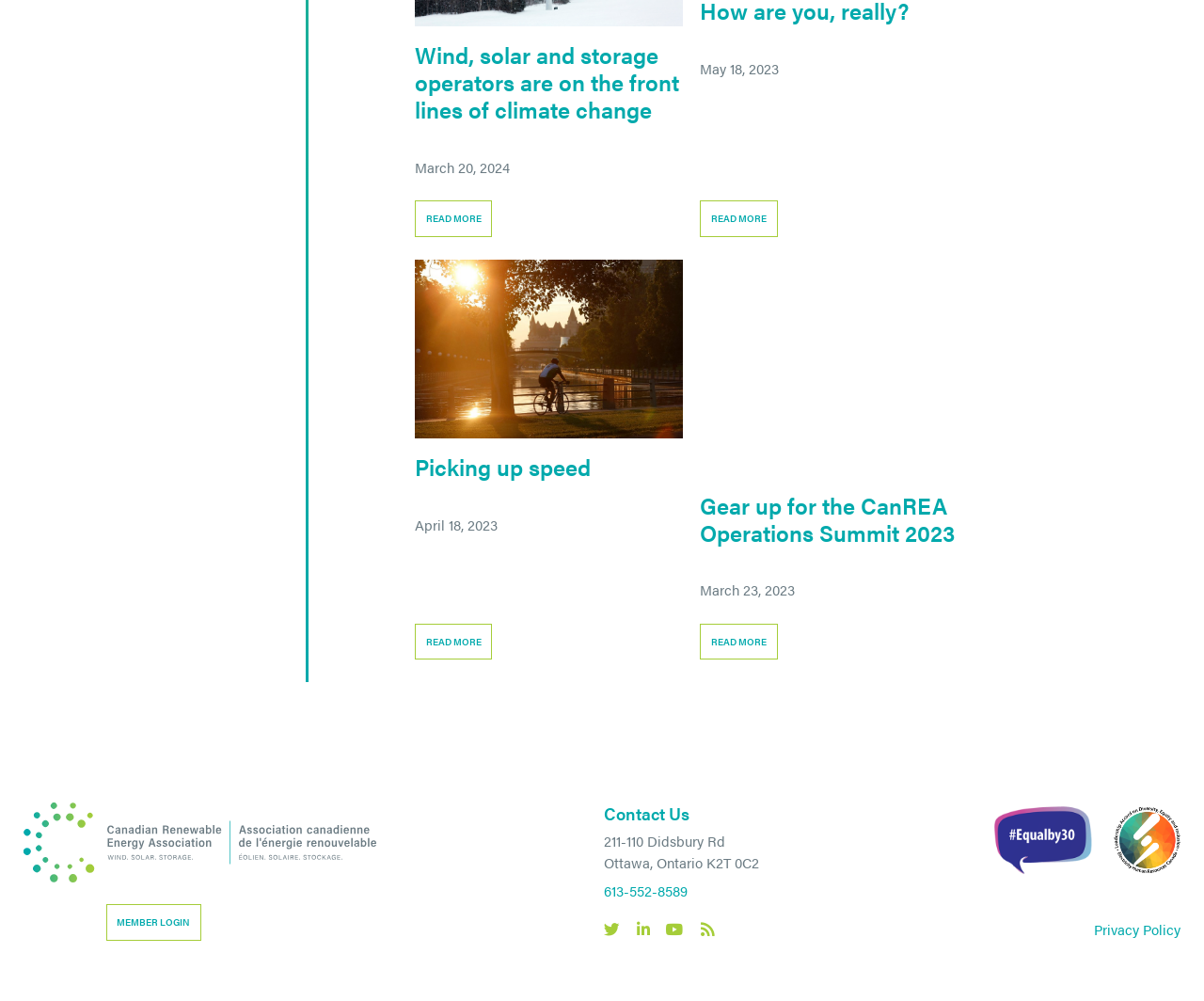Find the bounding box of the web element that fits this description: "Picking up speed".

[0.345, 0.438, 0.567, 0.514]